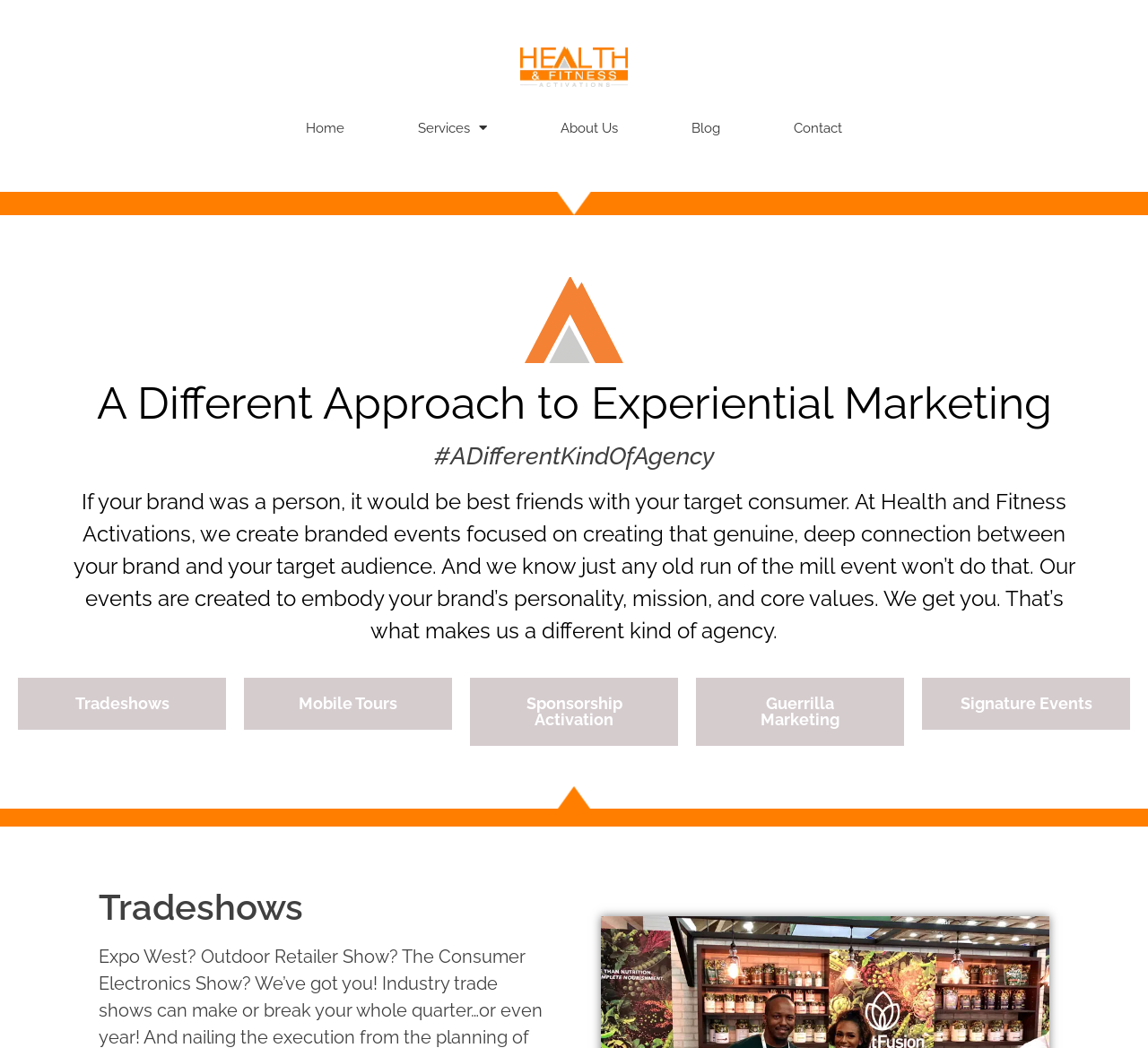Locate the bounding box coordinates of the UI element described by: "Sales Email". Provide the coordinates as four float numbers between 0 and 1, formatted as [left, top, right, bottom].

None